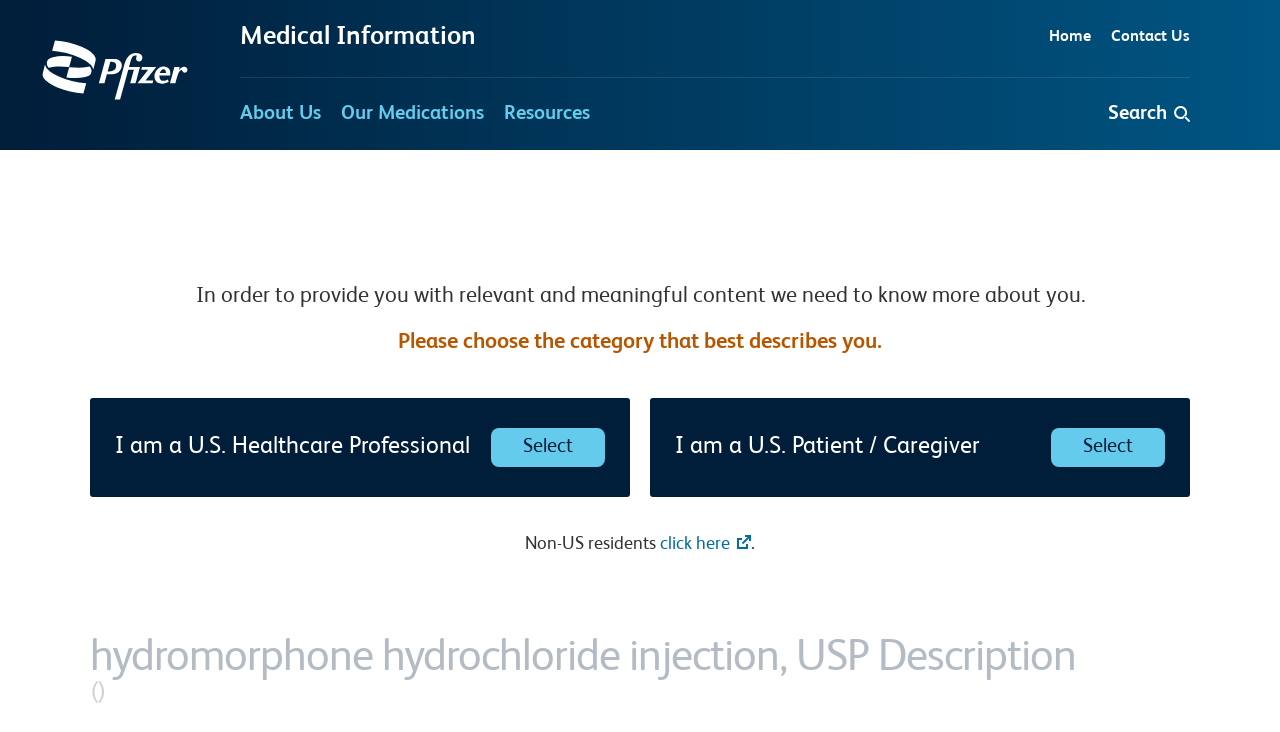Based on the visual content of the image, answer the question thoroughly: What is the category for a U.S. Healthcare Professional?

The webpage has a section that asks users to choose a category that best describes them, and one of the options is 'I am a U.S. Healthcare Professional', which suggests that this is a category for U.S. Healthcare Professionals.